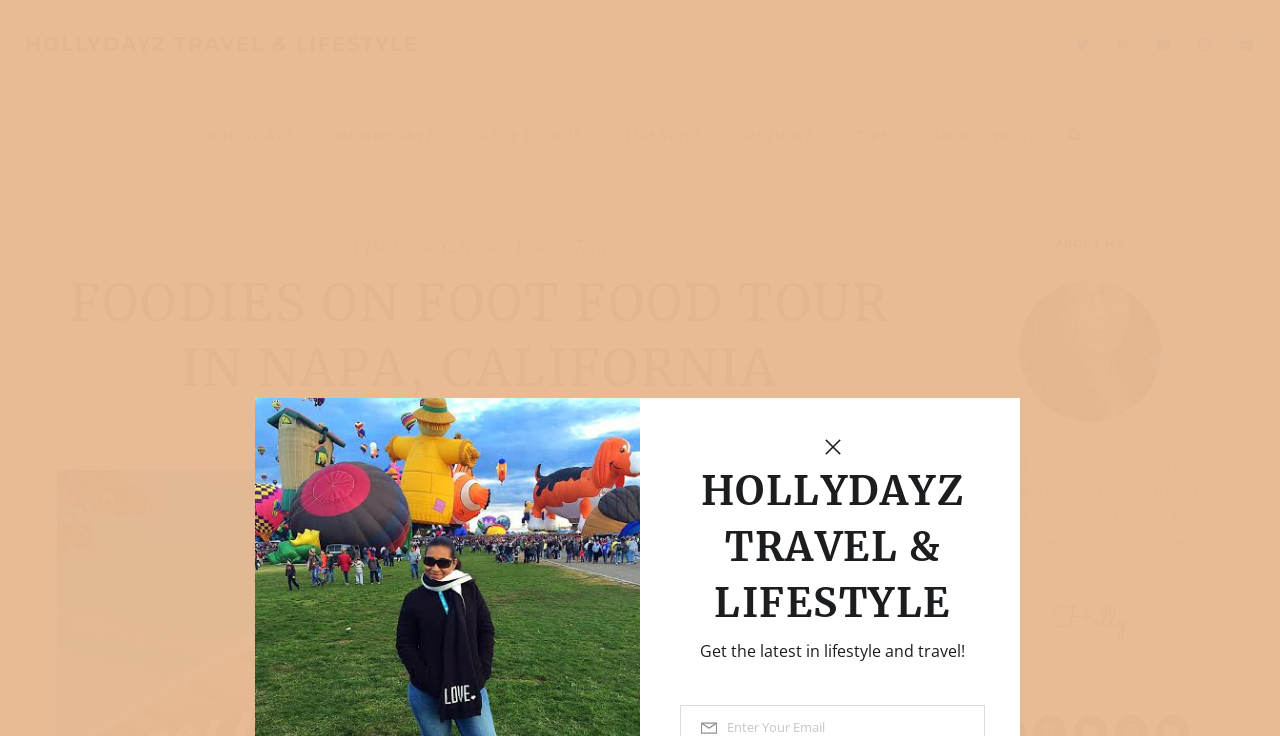Please identify the bounding box coordinates of the area that needs to be clicked to fulfill the following instruction: "Click on HOLLYDAYZ TRAVEL & LIFESTYLE."

[0.02, 0.046, 0.327, 0.073]